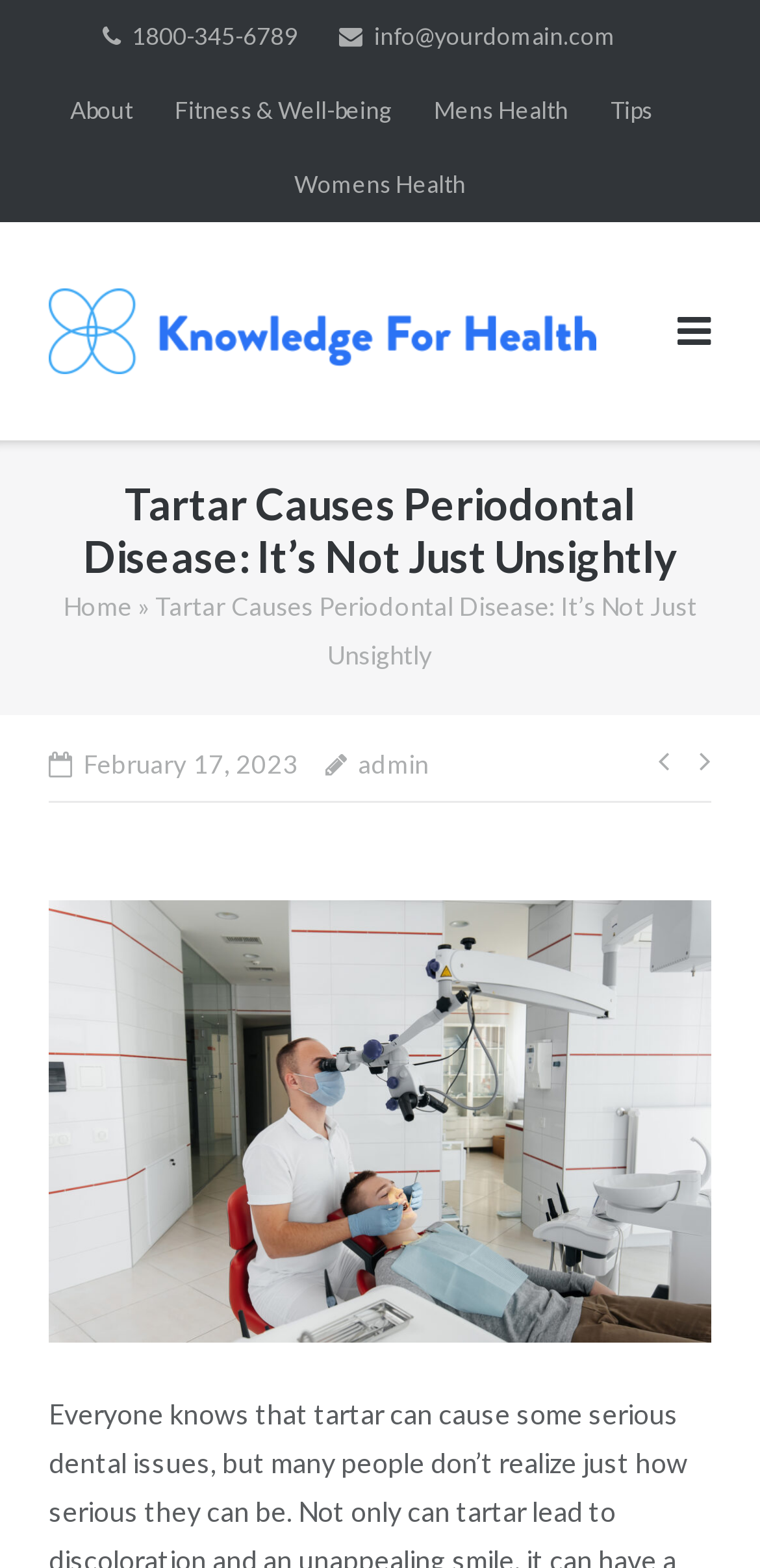Determine the bounding box coordinates for the clickable element required to fulfill the instruction: "View the Knowledge for Health logo". Provide the coordinates as four float numbers between 0 and 1, i.e., [left, top, right, bottom].

[0.064, 0.184, 0.785, 0.239]